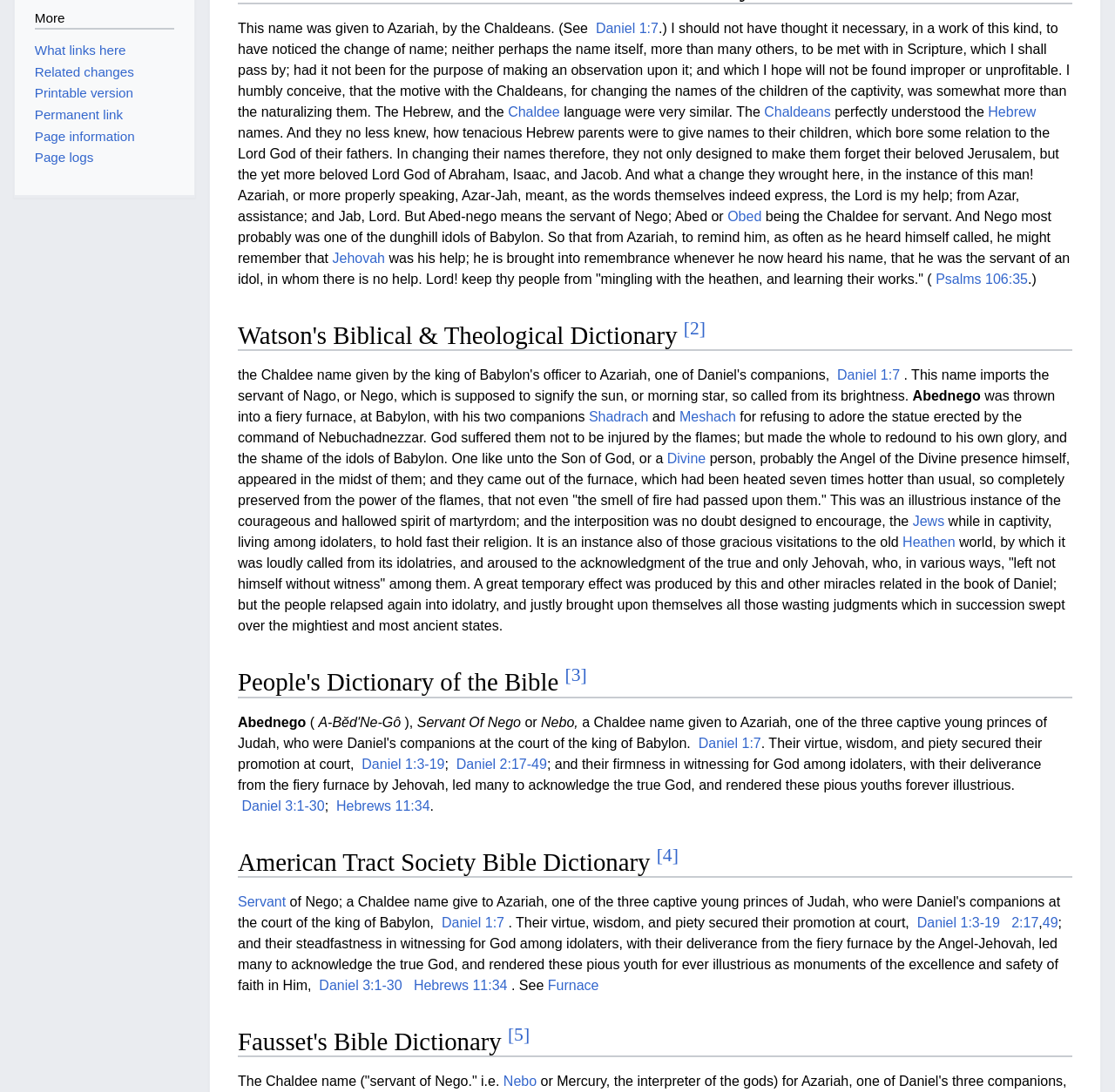Bounding box coordinates are specified in the format (top-left x, top-left y, bottom-right x, bottom-right y). All values are floating point numbers bounded between 0 and 1. Please provide the bounding box coordinate of the region this sentence describes: Daniel 1:3-19

[0.822, 0.838, 0.897, 0.852]